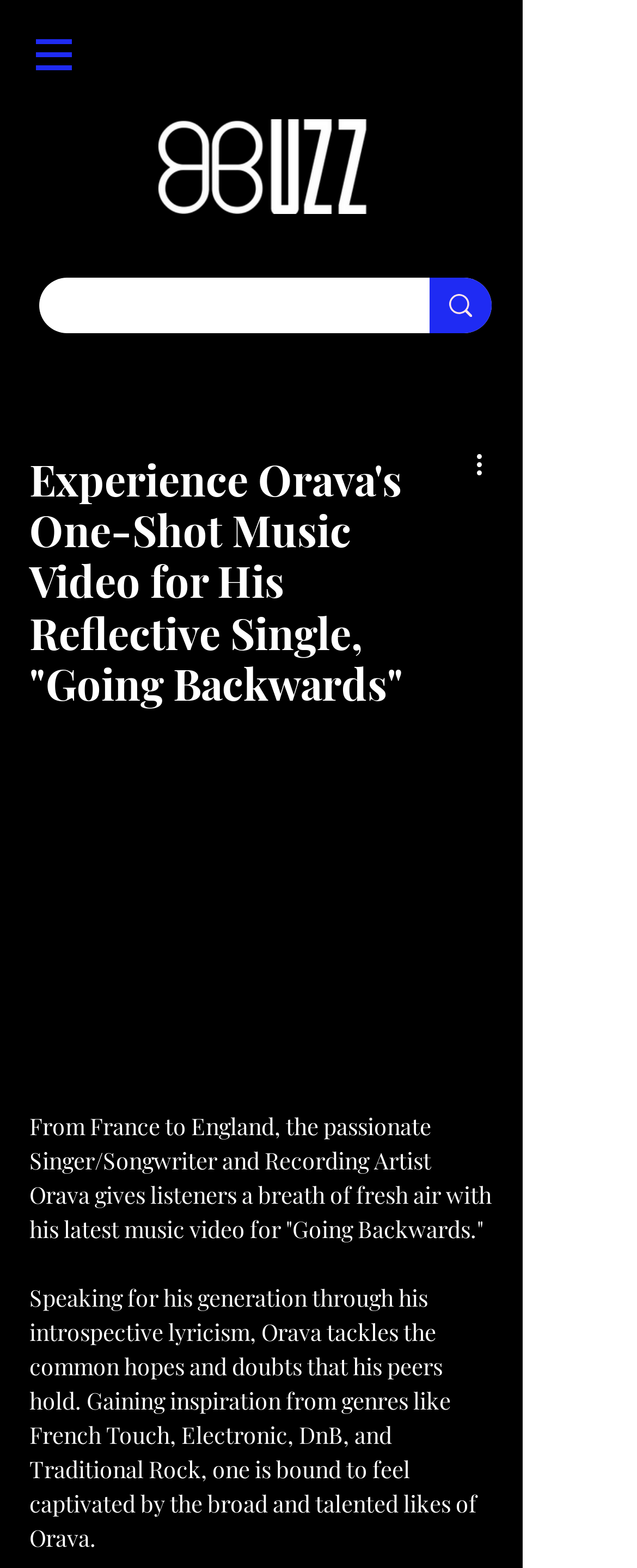What genres inspire Orava's music?
Utilize the information in the image to give a detailed answer to the question.

According to the text, Orava gains inspiration from genres like French Touch, Electronic, DnB, and Traditional Rock, which is reflected in his music.